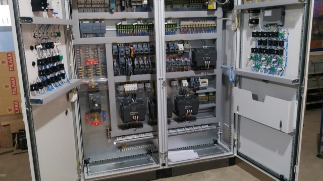Provide a thorough and detailed caption for the image.

The image depicts an intricate electrical panel housed within a metal enclosure, showcasing an organized layout of various electrical components. The panel features multiple circuit breakers, relays, and wiring connections aligned neatly on both sides of the opened doors. Each component is labeled for easy identification and proper functionality. The design emphasizes accessibility and maintenance, making it suitable for both residential and commercial applications. This visual representation aligns with the subject matter discussed in the related article titled "Powering Up: The Ultimate Guide to Understanding Your Electrical Panel," which aims to provide readers with essential knowledge about electrical systems and their components for safety and efficiency.